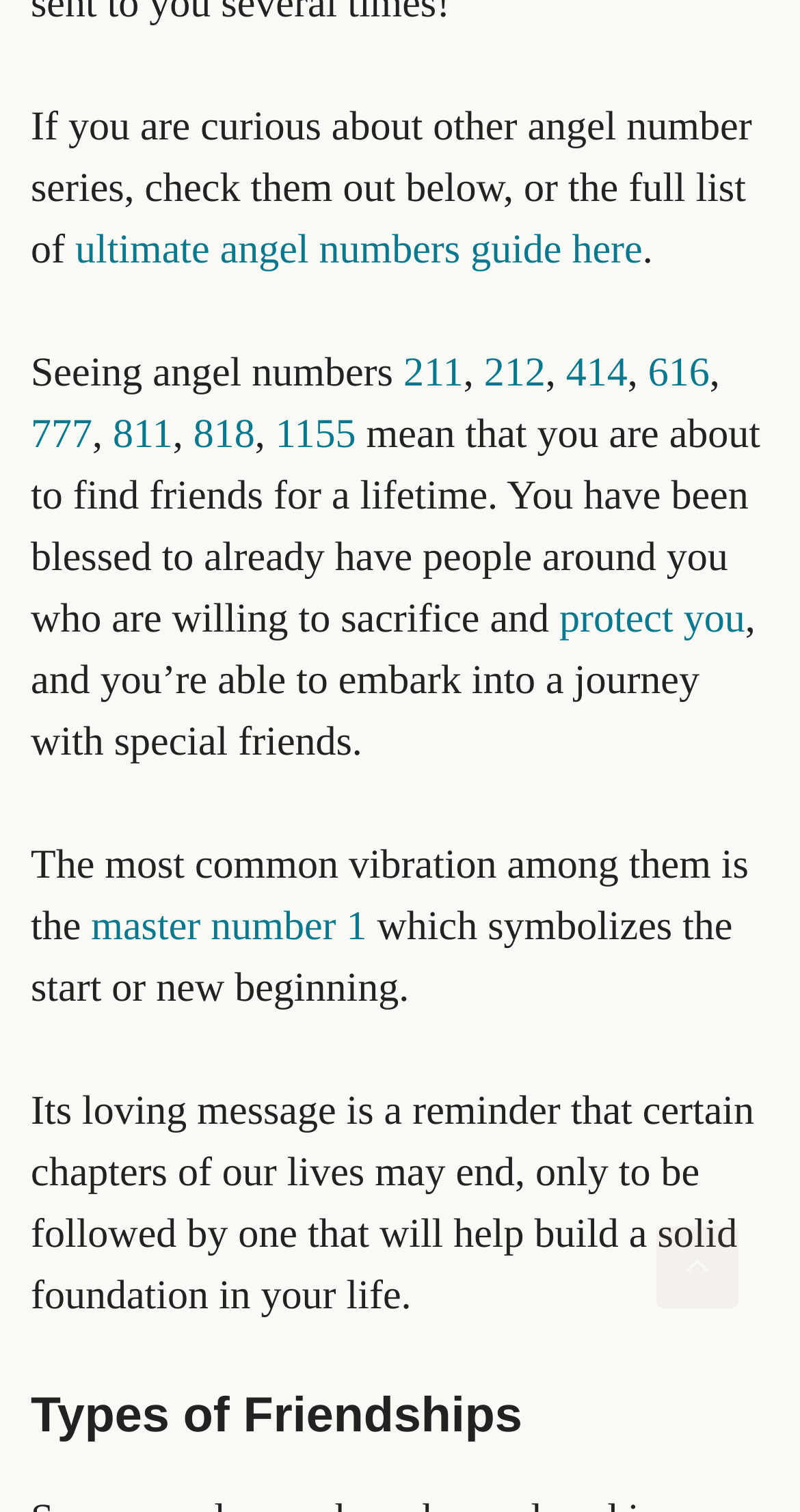Can you determine the bounding box coordinates of the area that needs to be clicked to fulfill the following instruction: "Explore the types of friendships"?

[0.038, 0.918, 0.962, 0.958]